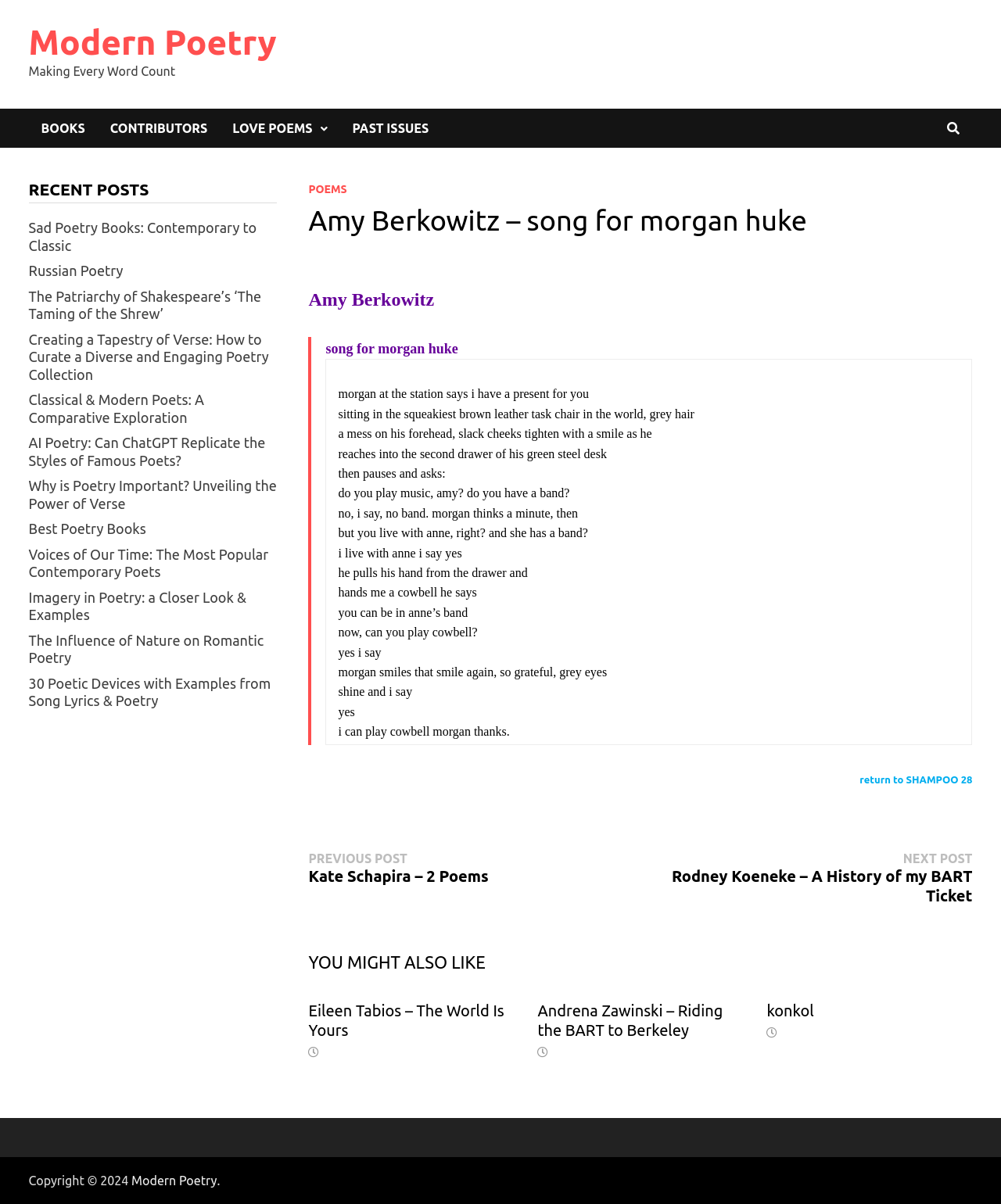Extract the bounding box coordinates for the HTML element that matches this description: "return to SHAMPOO 28". The coordinates should be four float numbers between 0 and 1, i.e., [left, top, right, bottom].

[0.859, 0.643, 0.971, 0.652]